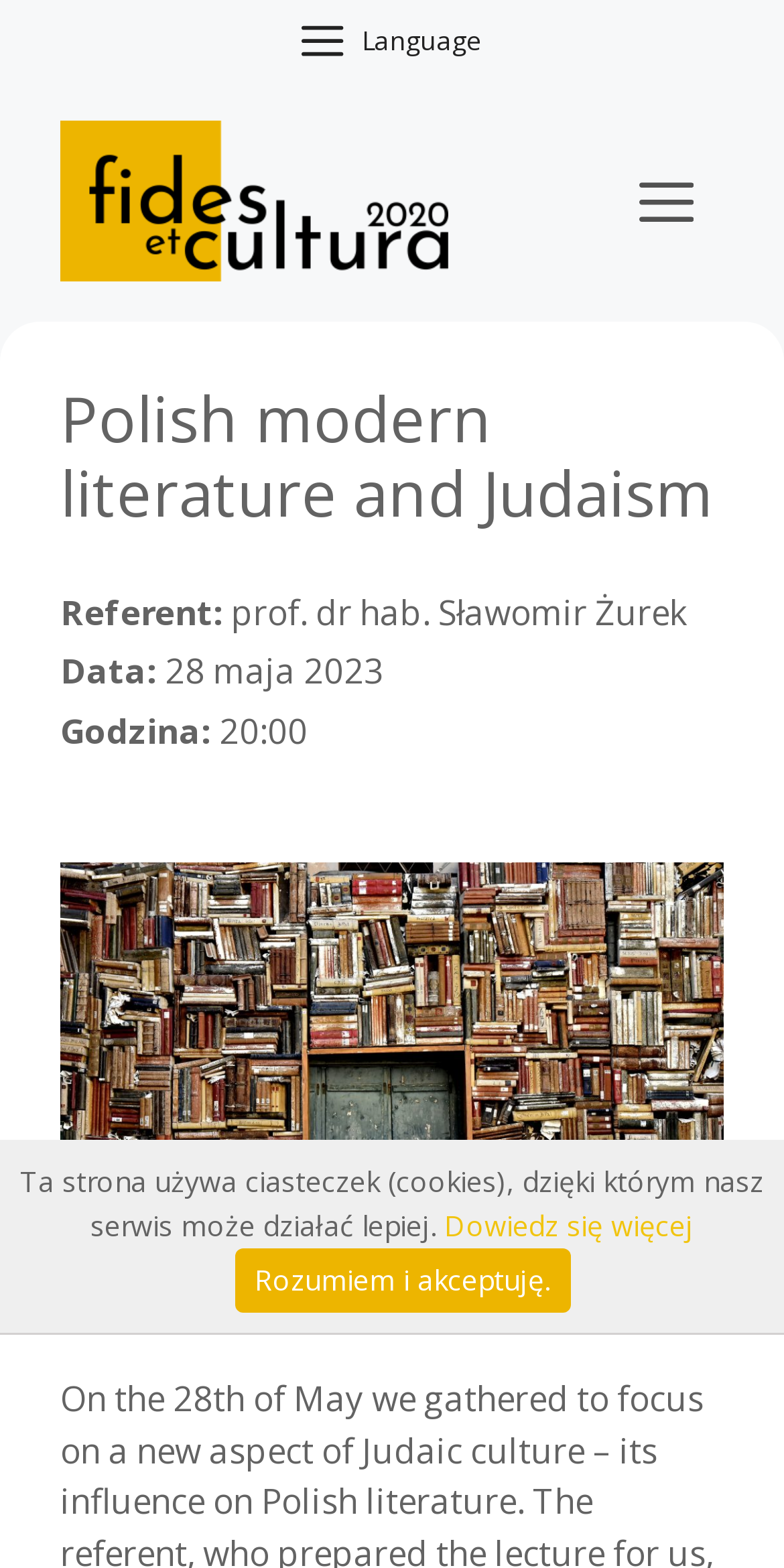What is the name of the referent?
Provide a concise answer using a single word or phrase based on the image.

prof. dr hab. Sławomir Żurek